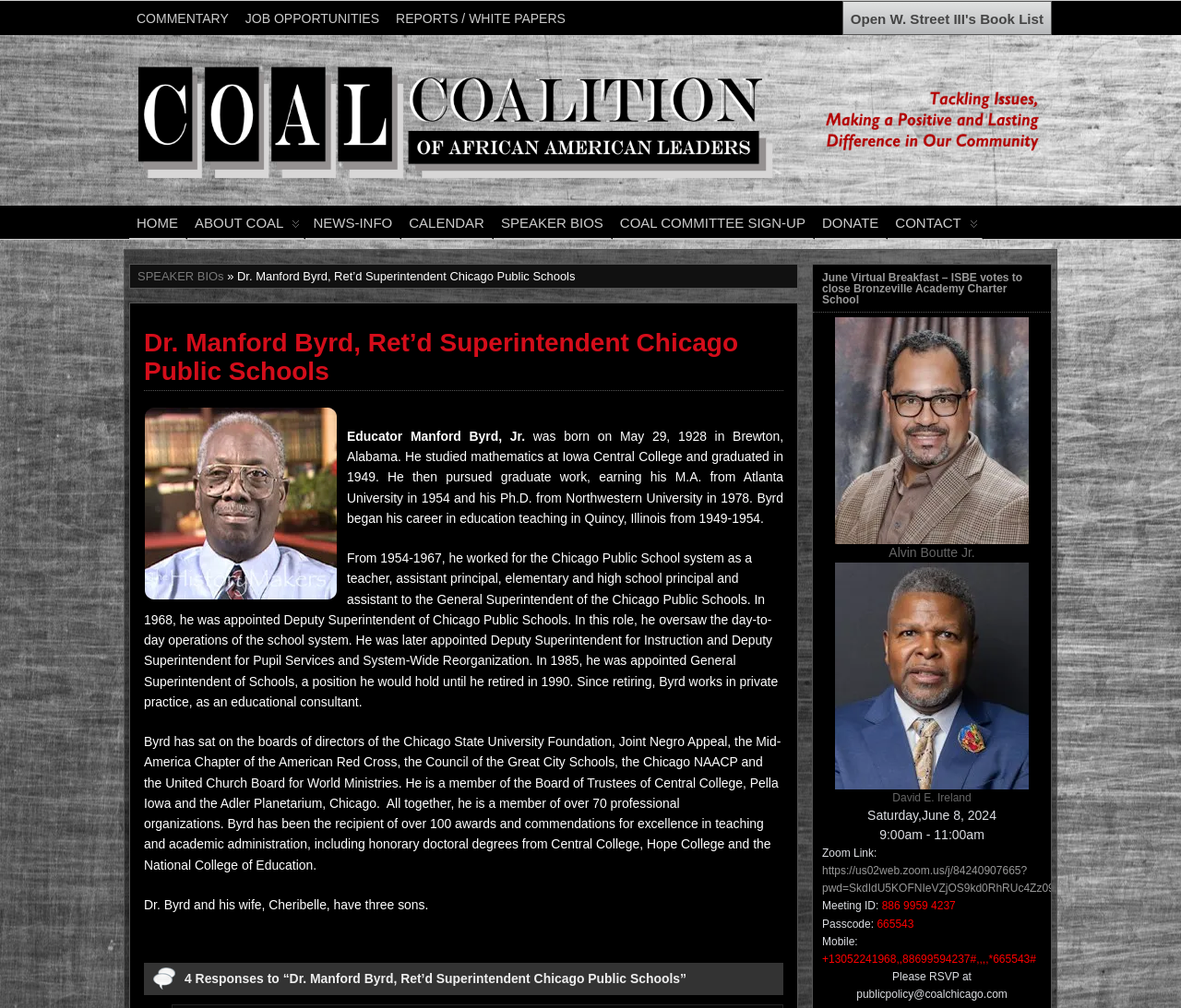How many sons does Dr. Byrd have?
Please ensure your answer to the question is detailed and covers all necessary aspects.

According to the webpage, Dr. Byrd and his wife, Cheribelle, have three sons, as stated in the text 'Dr. Byrd and his wife, Cheribelle, have three sons.'